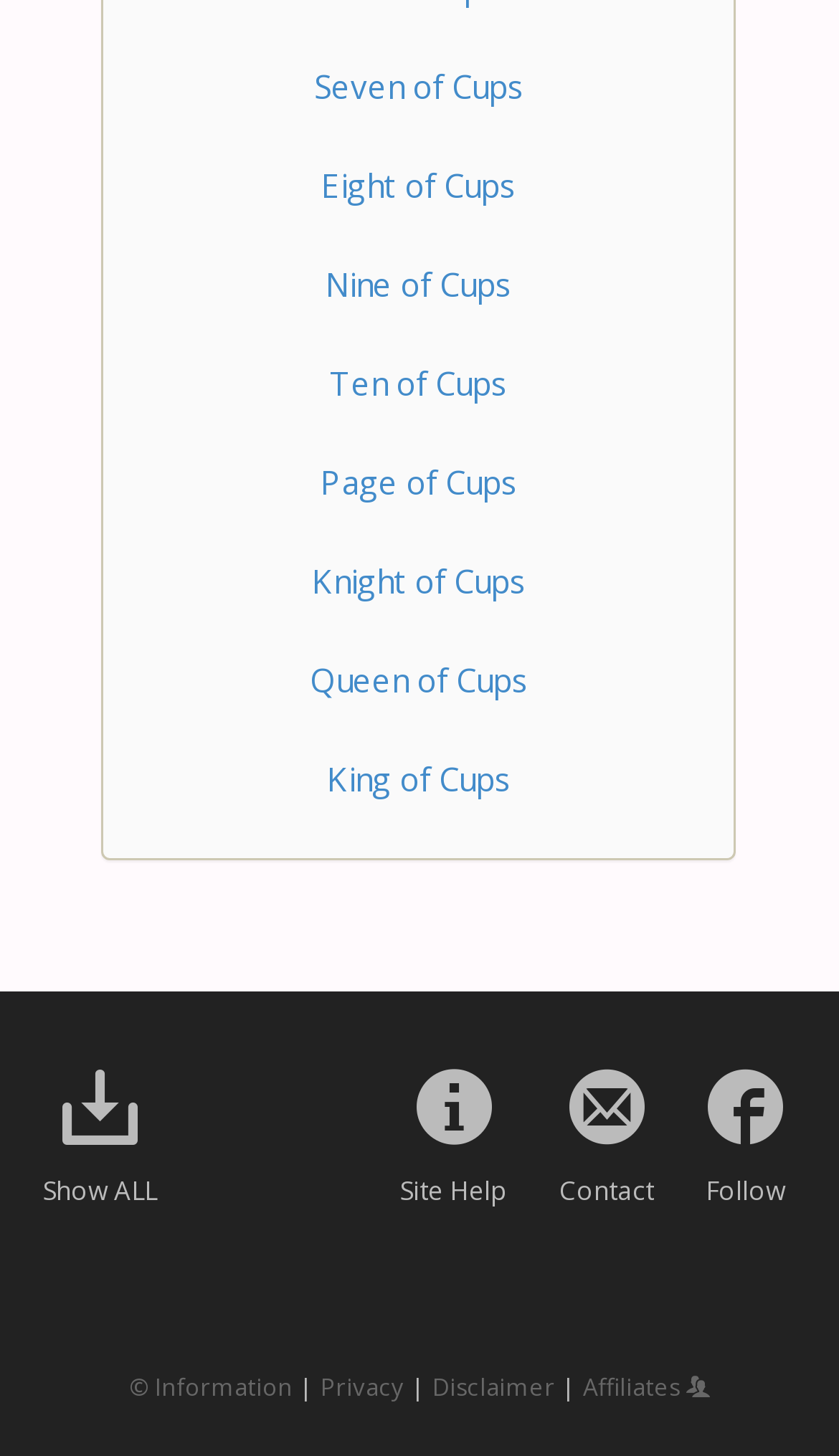Locate the bounding box coordinates of the clickable region to complete the following instruction: "Enter first name."

None